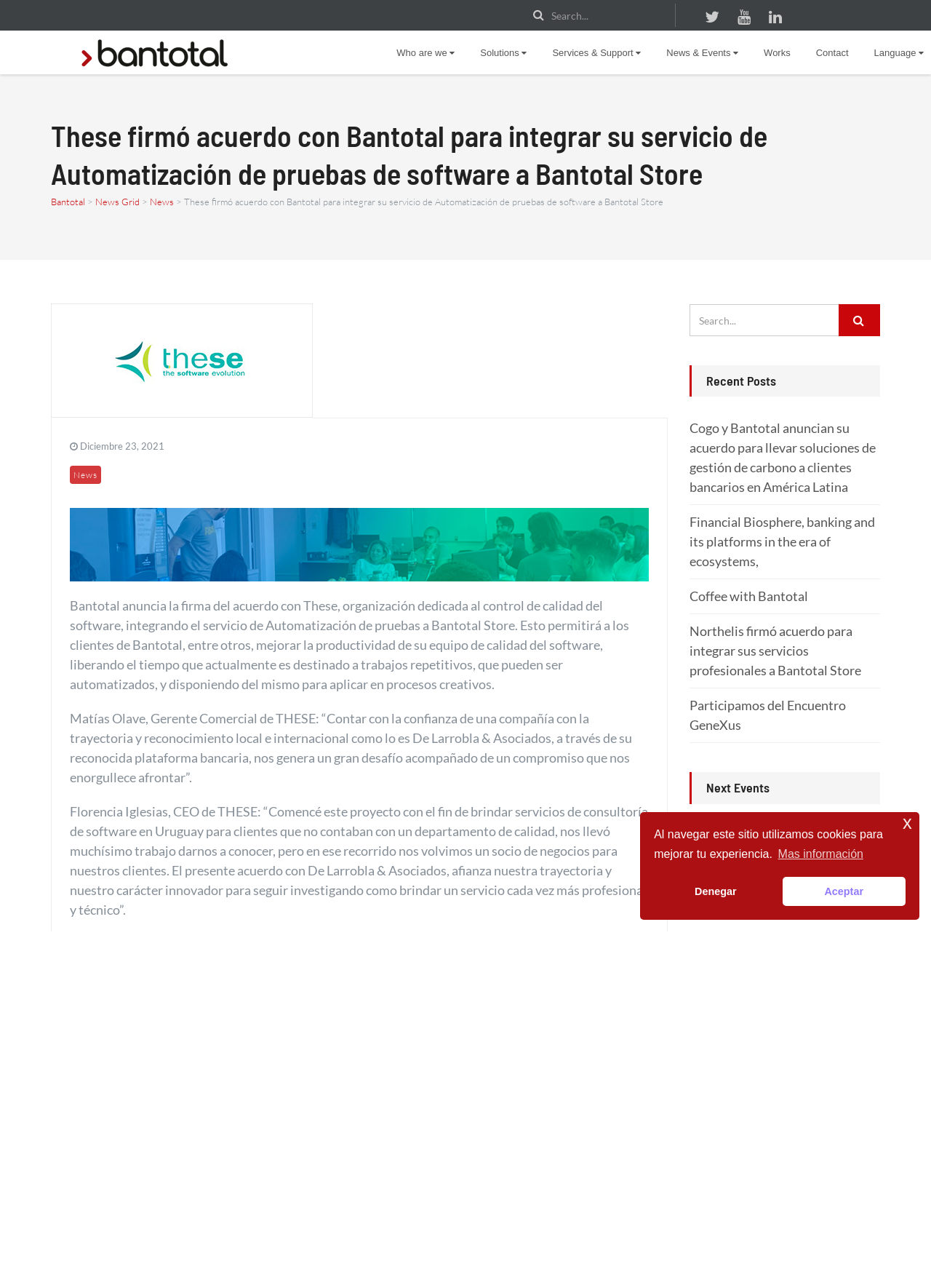Respond to the following question with a brief word or phrase:
What is the name of the CEO of These?

Florencia Iglesias